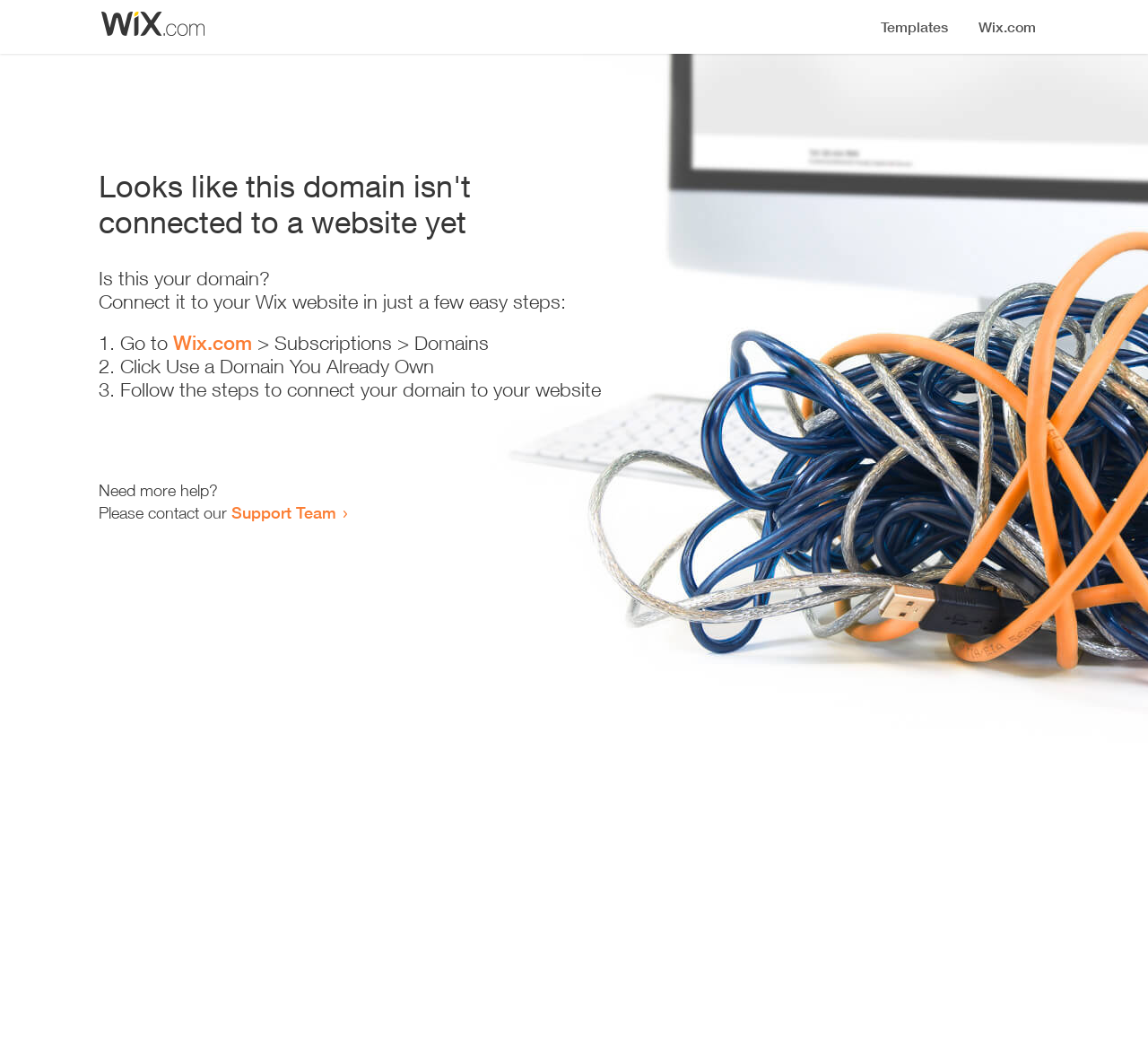What is the purpose of the webpage?
Look at the image and answer the question using a single word or phrase.

Connect domain to website